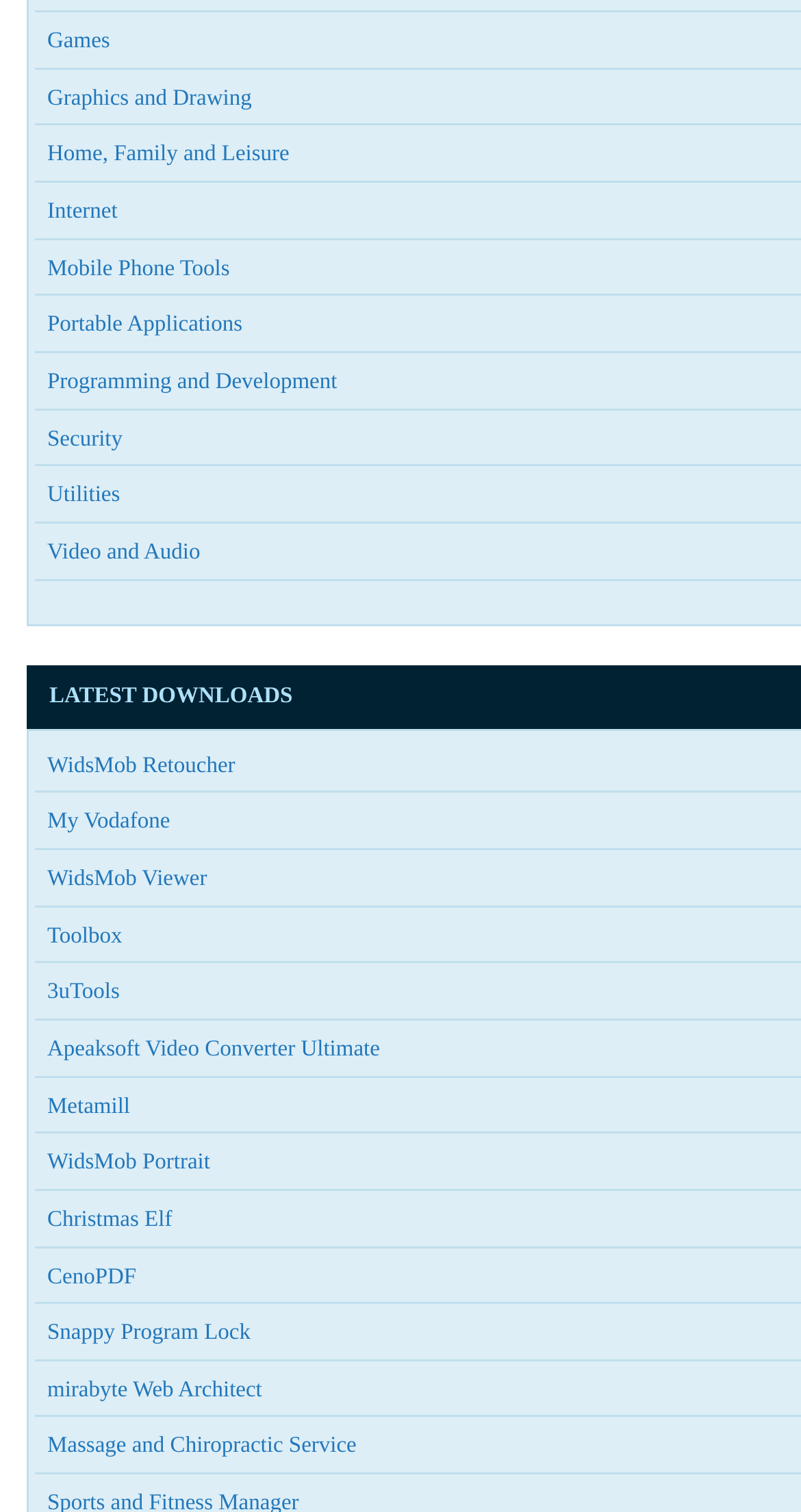Answer the question briefly using a single word or phrase: 
How many categories are listed?

14